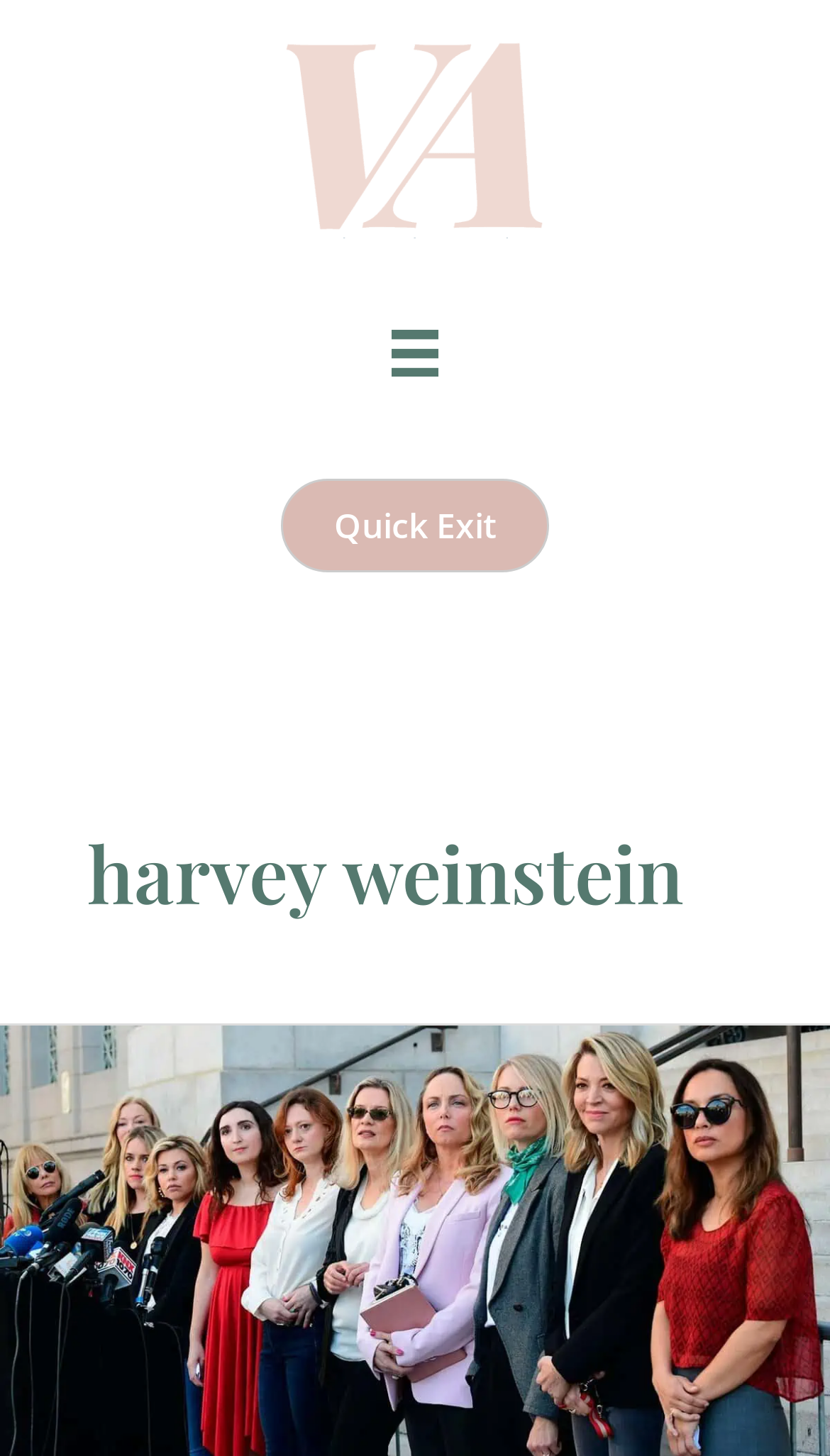How many navigation elements are in the top-right corner?
From the screenshot, provide a brief answer in one word or phrase.

2